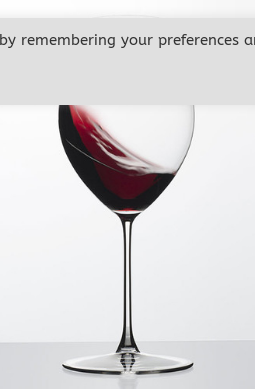What is the shape of the wine glass's bowl? Based on the screenshot, please respond with a single word or phrase.

Curved